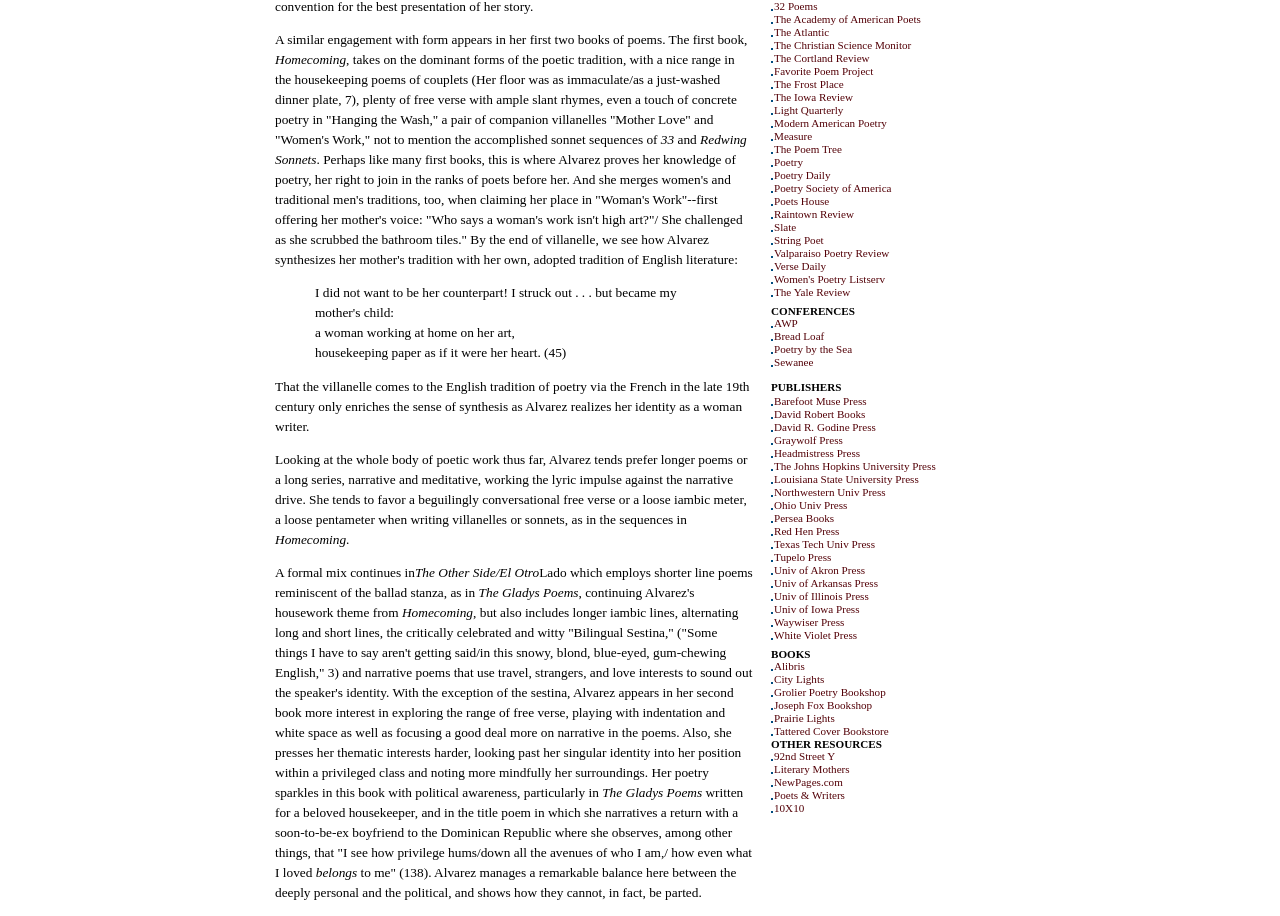Find and indicate the bounding box coordinates of the region you should select to follow the given instruction: "visit the website of Poetry Society of America".

[0.605, 0.197, 0.697, 0.213]